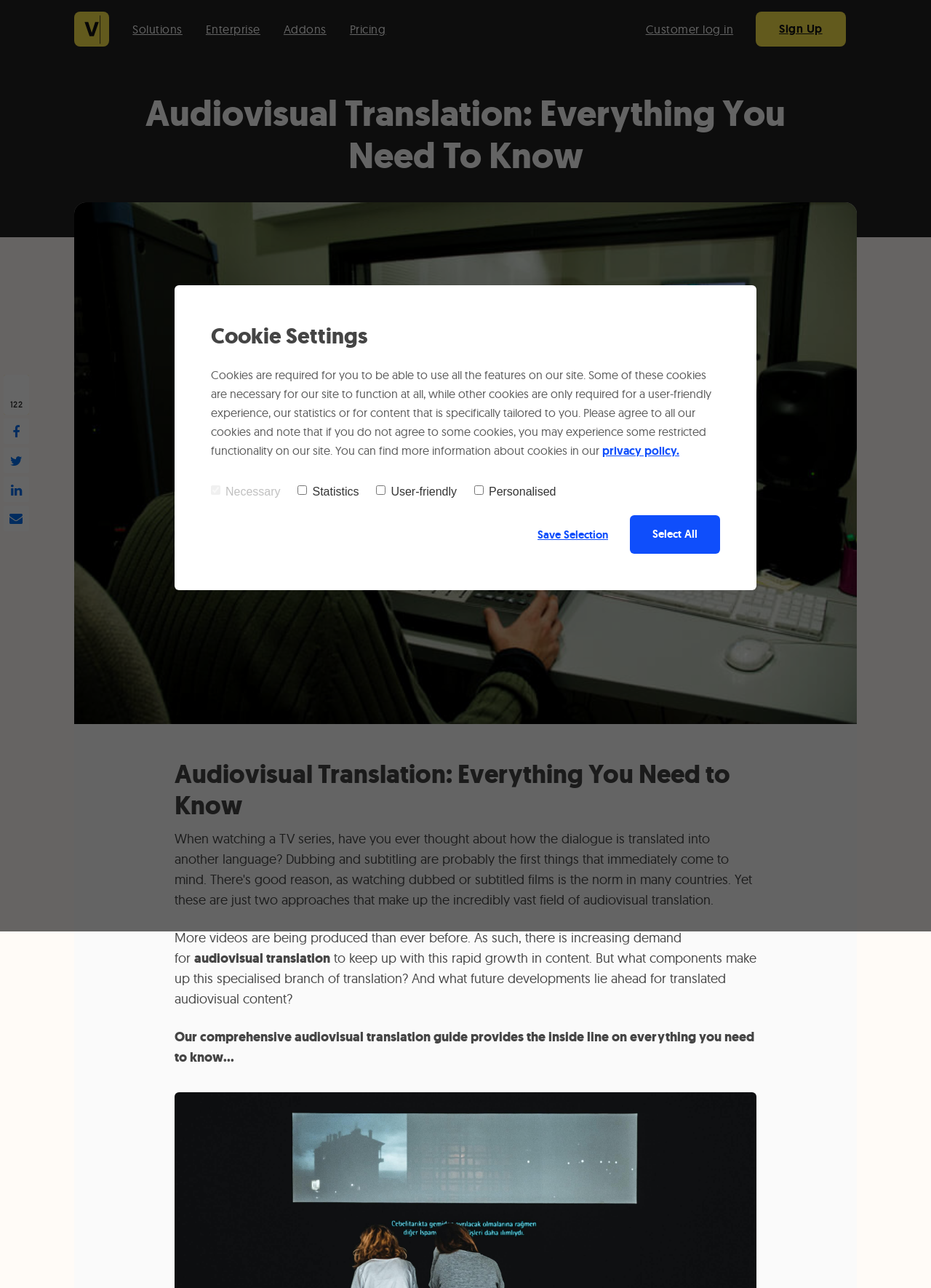How many social media links are there?
From the screenshot, supply a one-word or short-phrase answer.

4